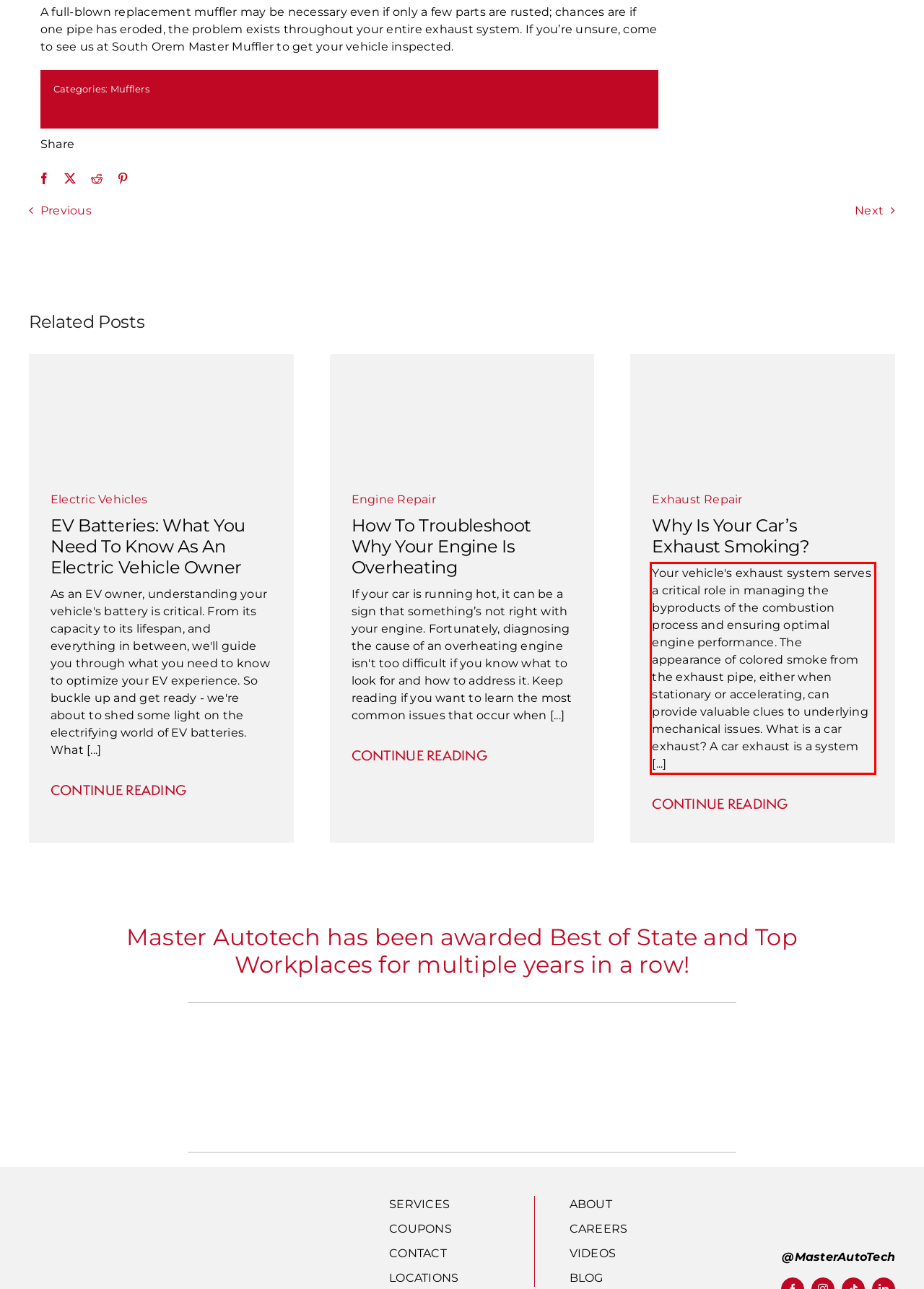You have a screenshot of a webpage, and there is a red bounding box around a UI element. Utilize OCR to extract the text within this red bounding box.

Your vehicle's exhaust system serves a critical role in managing the byproducts of the combustion process and ensuring optimal engine performance. The appearance of colored smoke from the exhaust pipe, either when stationary or accelerating, can provide valuable clues to underlying mechanical issues. What is a car exhaust? A car exhaust is a system [...]